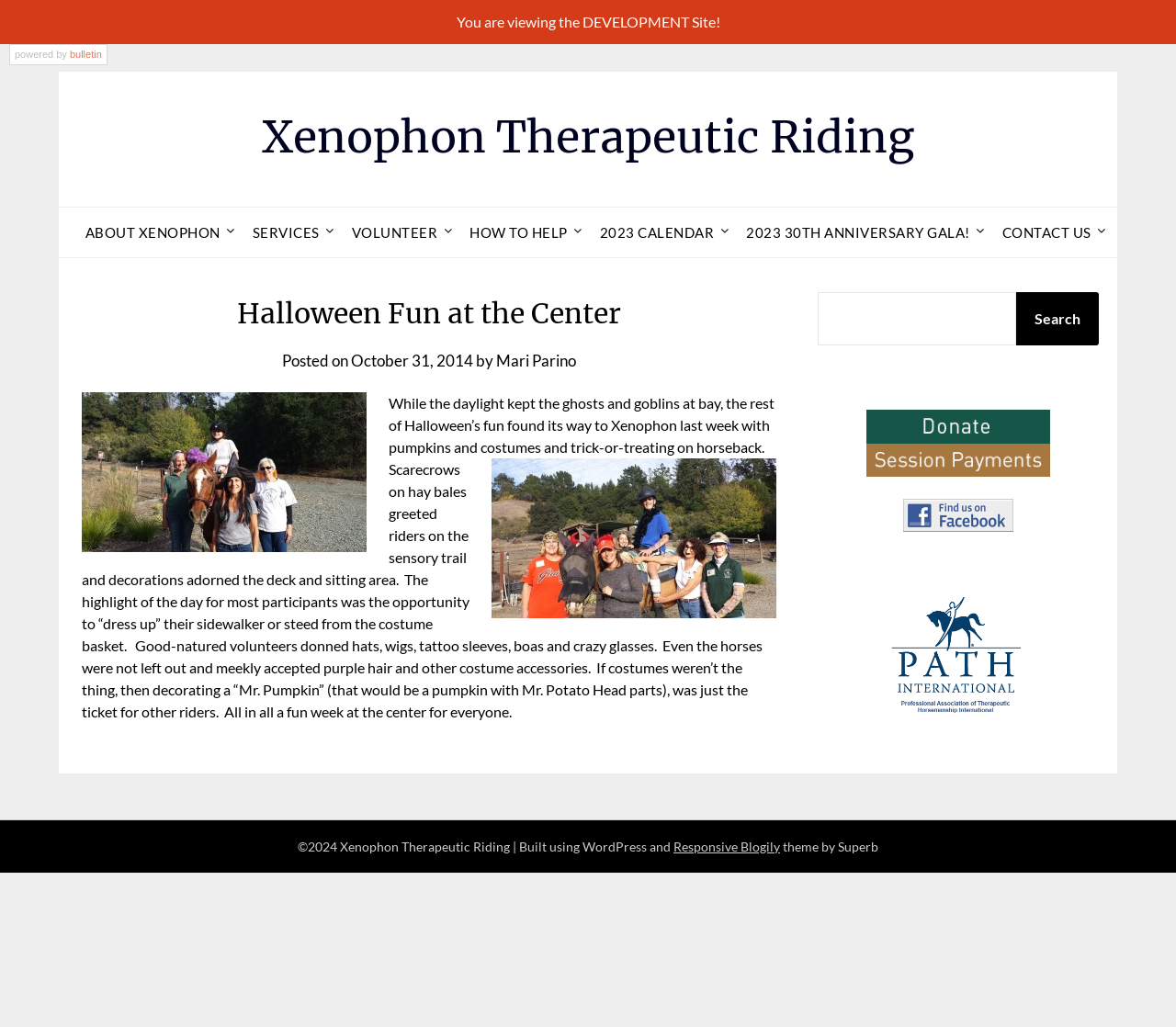Pinpoint the bounding box coordinates of the clickable element to carry out the following instruction: "Search for something."

[0.696, 0.285, 0.934, 0.337]